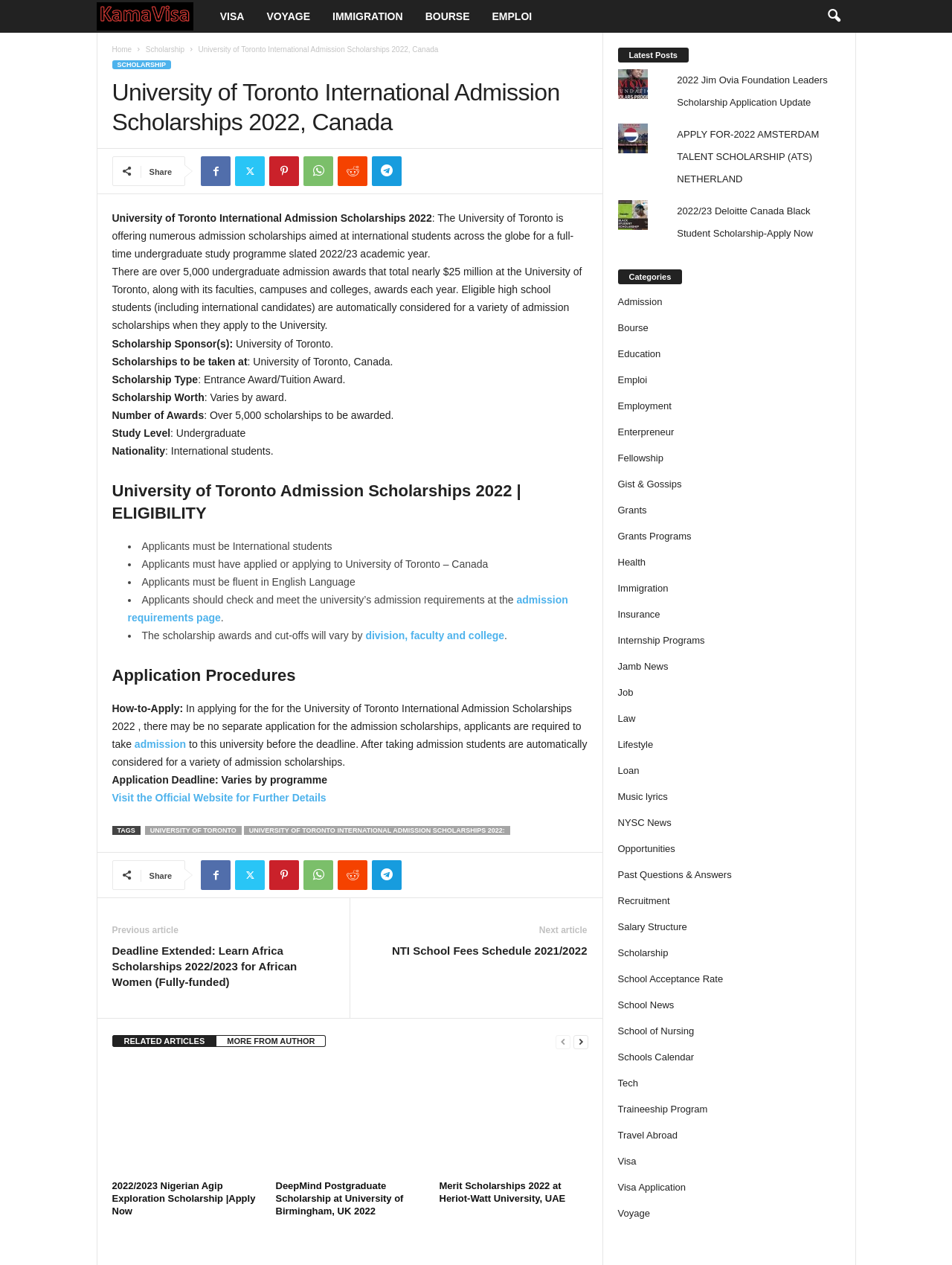Can you specify the bounding box coordinates of the area that needs to be clicked to fulfill the following instruction: "Check the admission requirements page"?

[0.134, 0.469, 0.597, 0.493]